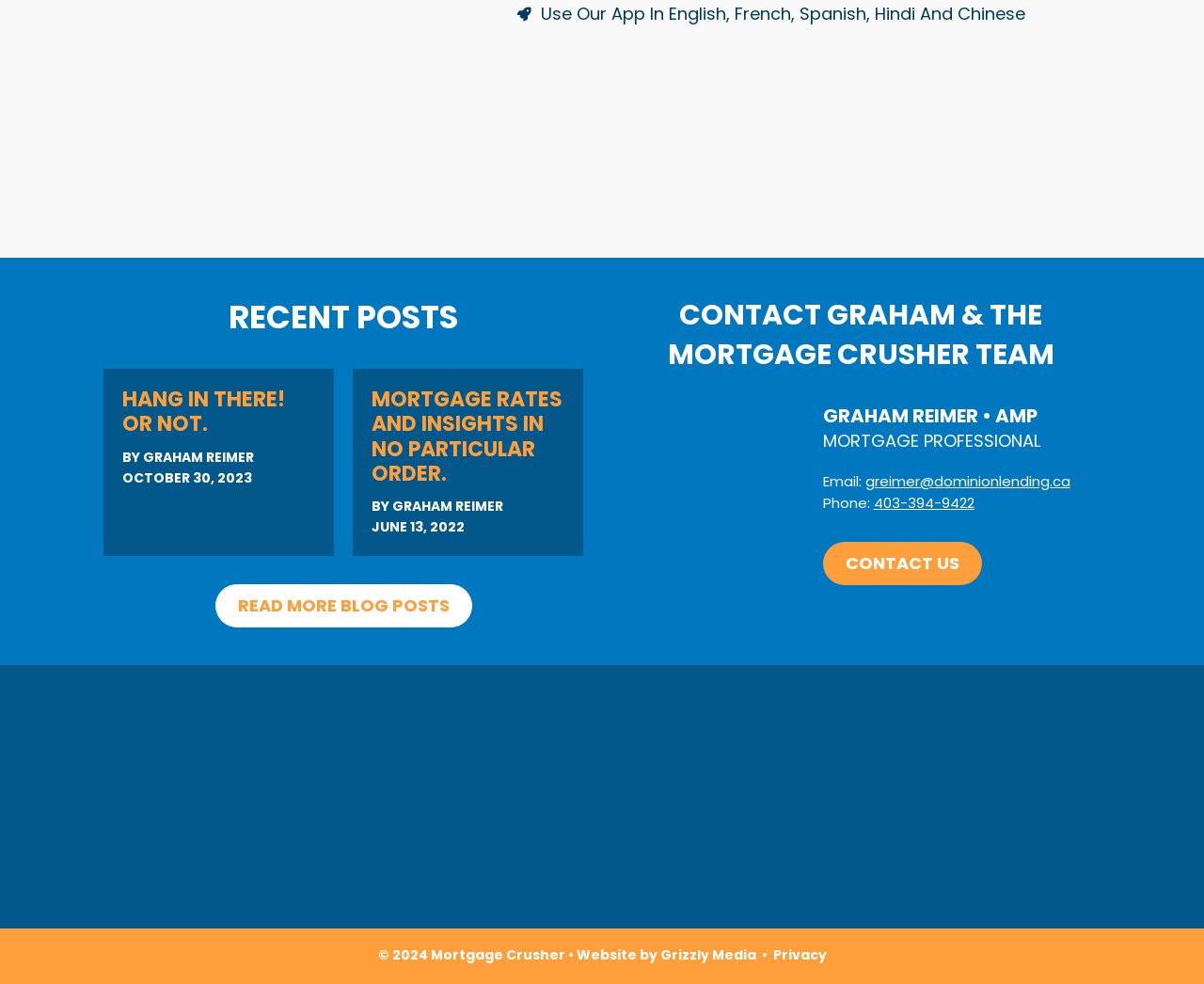Please locate the bounding box coordinates for the element that should be clicked to achieve the following instruction: "Go to the sports section". Ensure the coordinates are given as four float numbers between 0 and 1, i.e., [left, top, right, bottom].

None